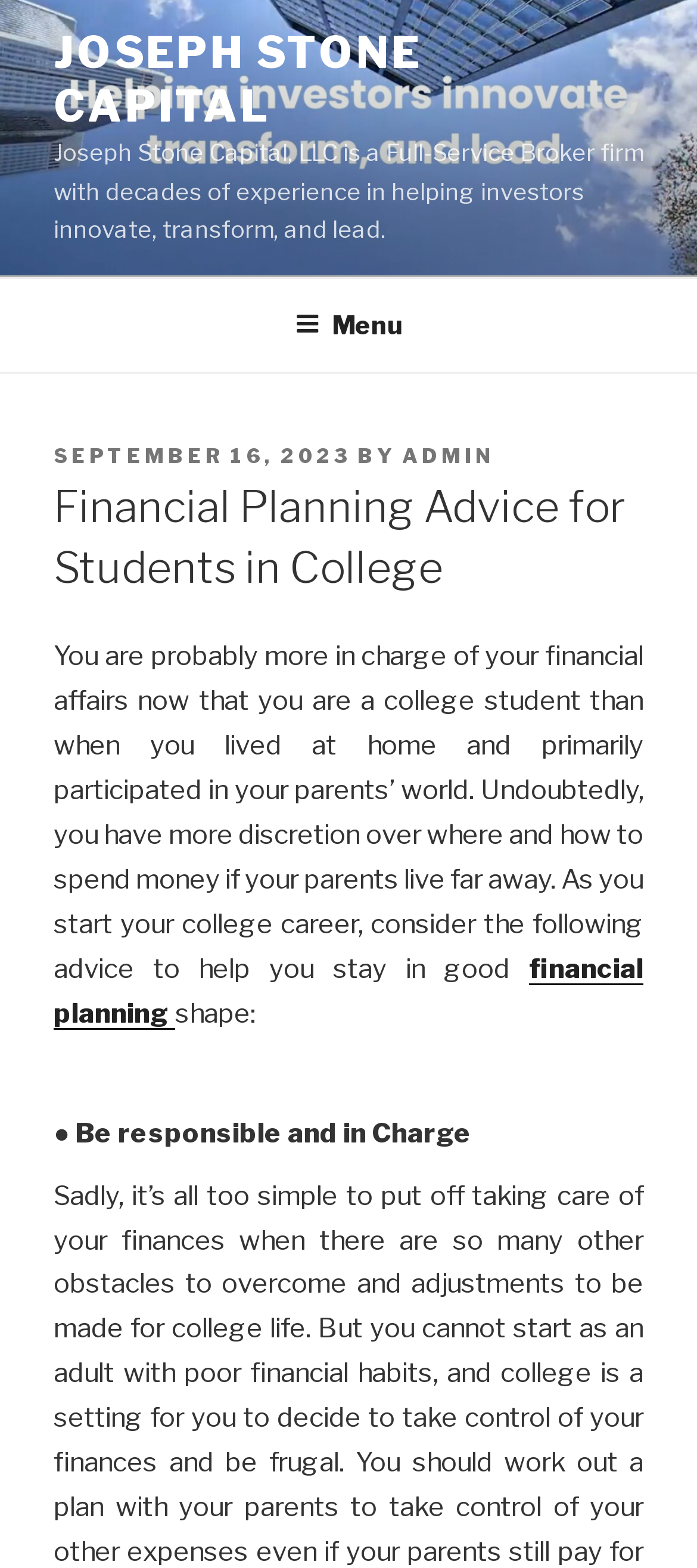Ascertain the bounding box coordinates for the UI element detailed here: "admin". The coordinates should be provided as [left, top, right, bottom] with each value being a float between 0 and 1.

[0.577, 0.283, 0.71, 0.299]